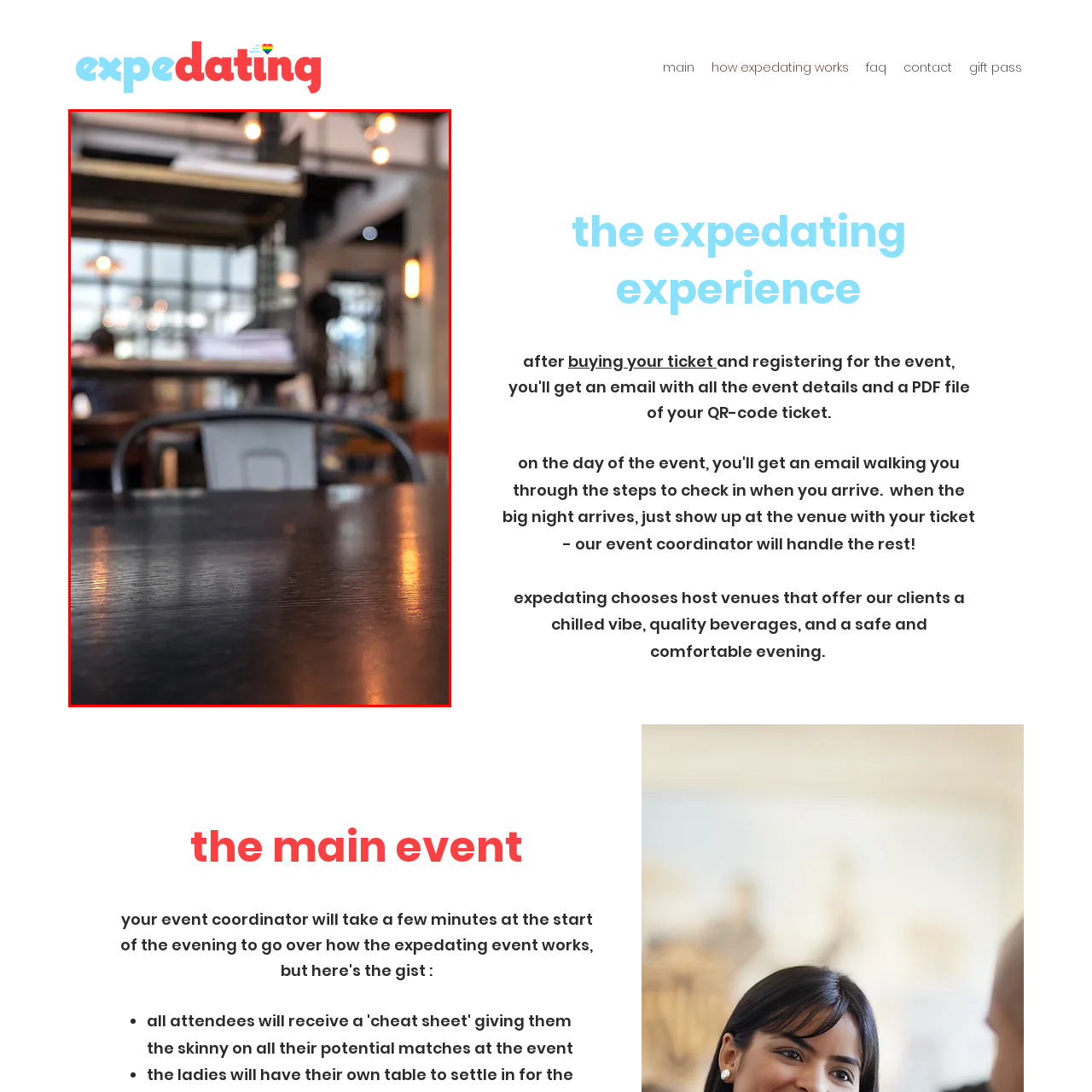Please scrutinize the image encapsulated by the red bounding box and provide an elaborate answer to the next question based on the details in the image: Are there people in the image?

The caption does not mention people, and the focus is on the table and chair, suggesting that there are no people in the image.